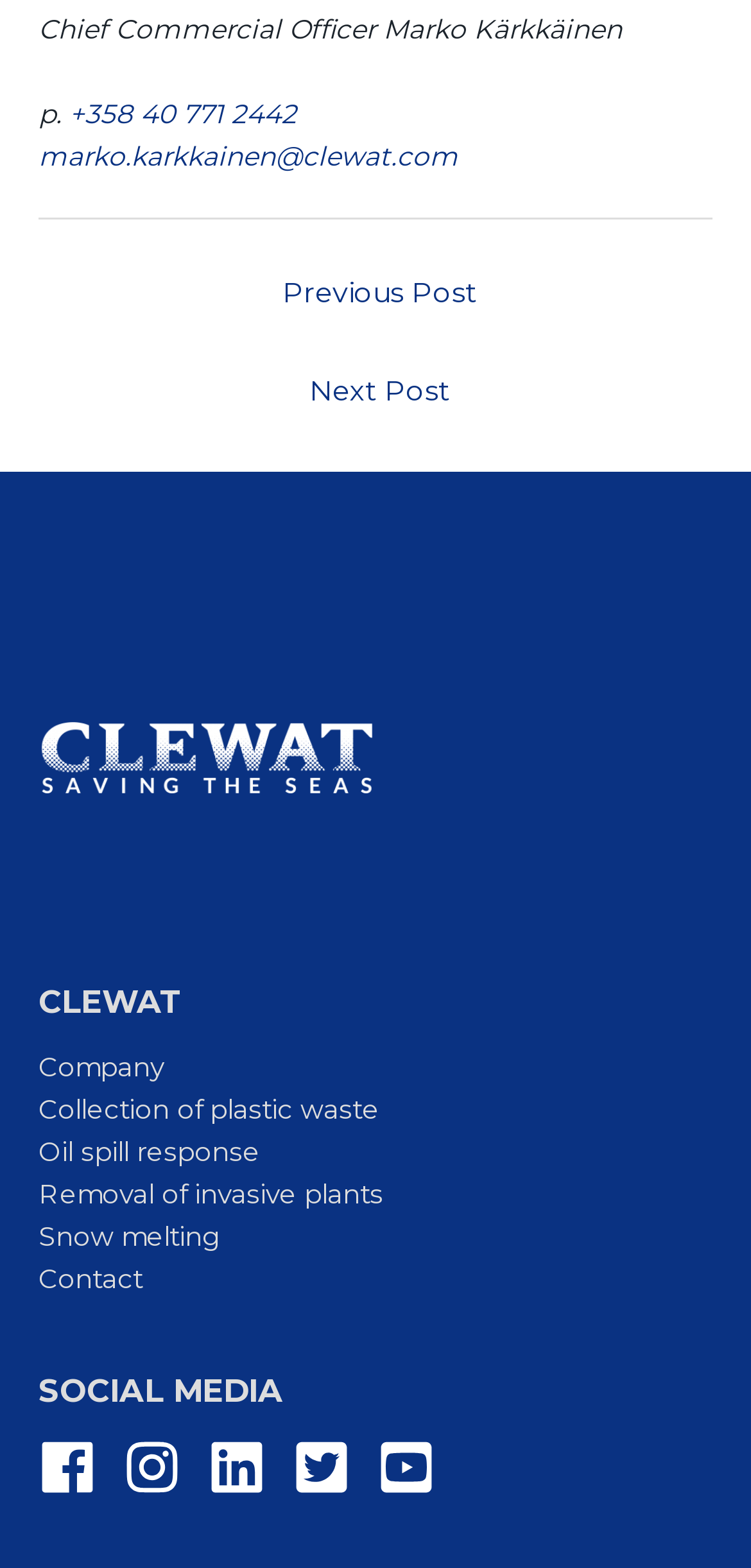What is the email address of Marko Kärkkäinen?
Refer to the image and answer the question using a single word or phrase.

marko.karkkainen@clewat.com